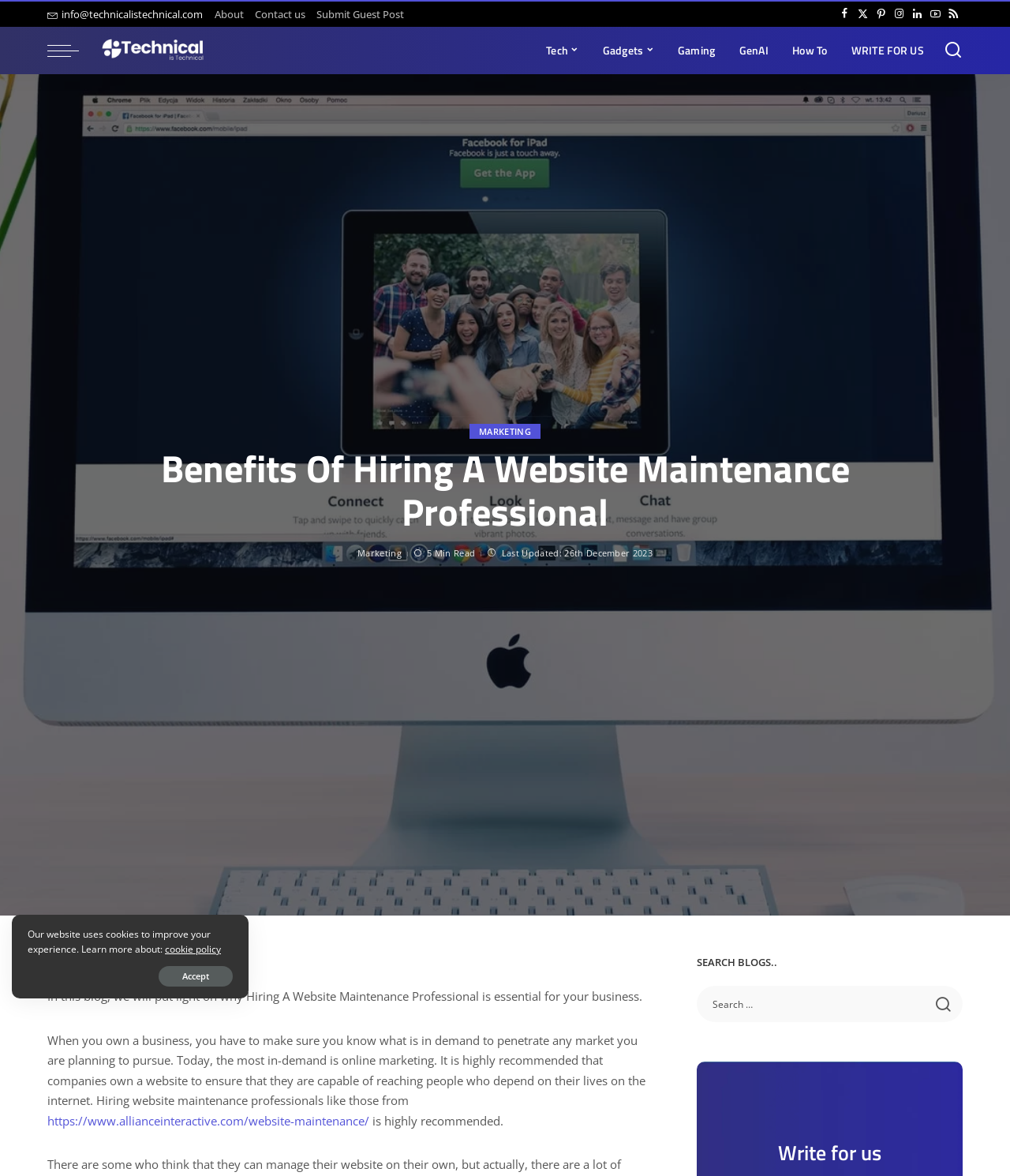Create an elaborate caption that covers all aspects of the webpage.

This webpage is about a website maintenance professional service, with a focus on maximizing online presence. At the top, there is a navigation menu with links to various sections, including "About", "Contact us", and "Submit Guest Post". Below this, there are social media links to Facebook, Twitter, Pinterest, Instagram, LinkedIn, YouTube, and Rss.

On the left side, there is a menu trigger and a logo "Technical is Technical" with an image. Below this, there is a main menu with links to various categories, including "Tech", "IoT", "5G", "AI-ML", "AR/VR", "CRYPTO", "Cloud", "RPA", "Cybersecurity", "Gadgets", "Gaming", "GenAI", "How To", and "WRITE FOR US".

The main content of the webpage is an article titled "Benefits Of Hiring A Website Maintenance Professional". The article has a heading, a 5-minute read time, and a publication date of December 26, 2023. Below the article, there is a search box with a "Search" button.

On the right side, there is a section with links to "AR/VR", "CRYPTO", "Cloud", "RPA", "Cybersecurity", and "Smart Home Appliances". At the bottom, there is a section with a heading "SEARCH BLOGS.." and a search box. There is also a button "Write for us" and a notice about the website's cookie policy.